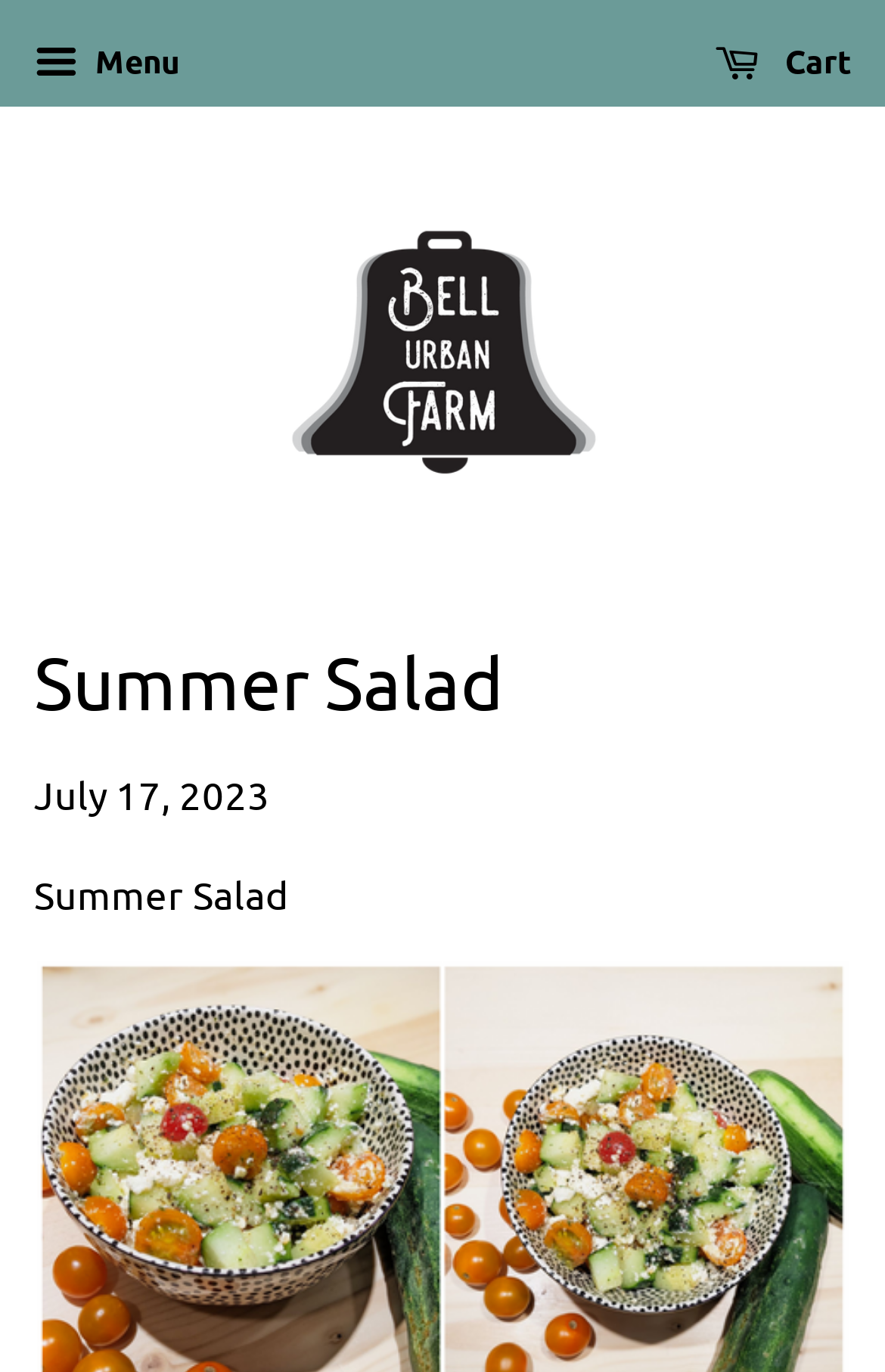What is the date of the summer salad post?
Use the image to give a comprehensive and detailed response to the question.

I found the answer by looking at the time element with the text 'July 17, 2023', which indicates the date of the summer salad post.